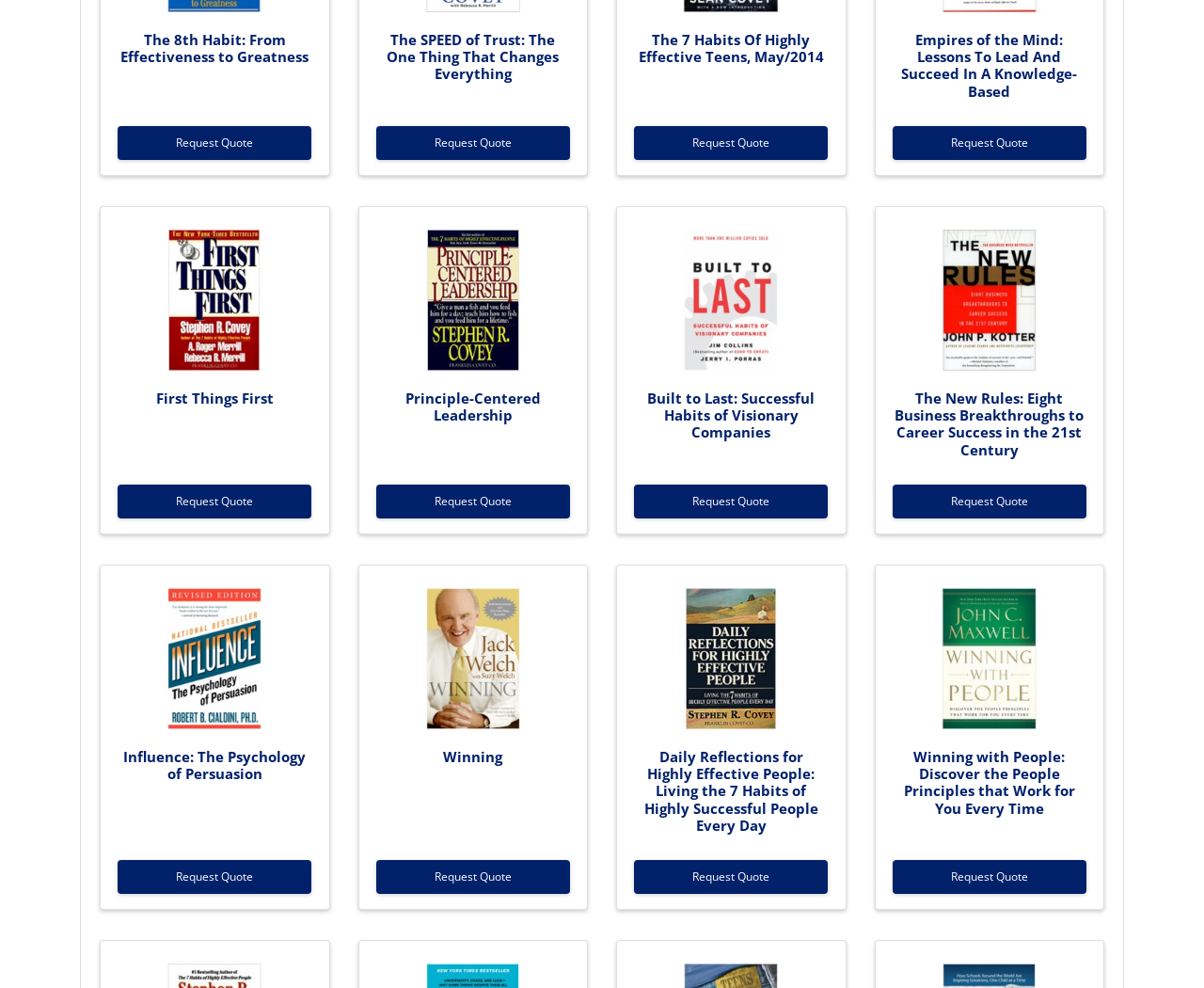Specify the bounding box coordinates of the region I need to click to perform the following instruction: "Request a quote for First Things First". The coordinates must be four float numbers in the range of 0 to 1, i.e., [left, top, right, bottom].

[0.098, 0.49, 0.259, 0.525]